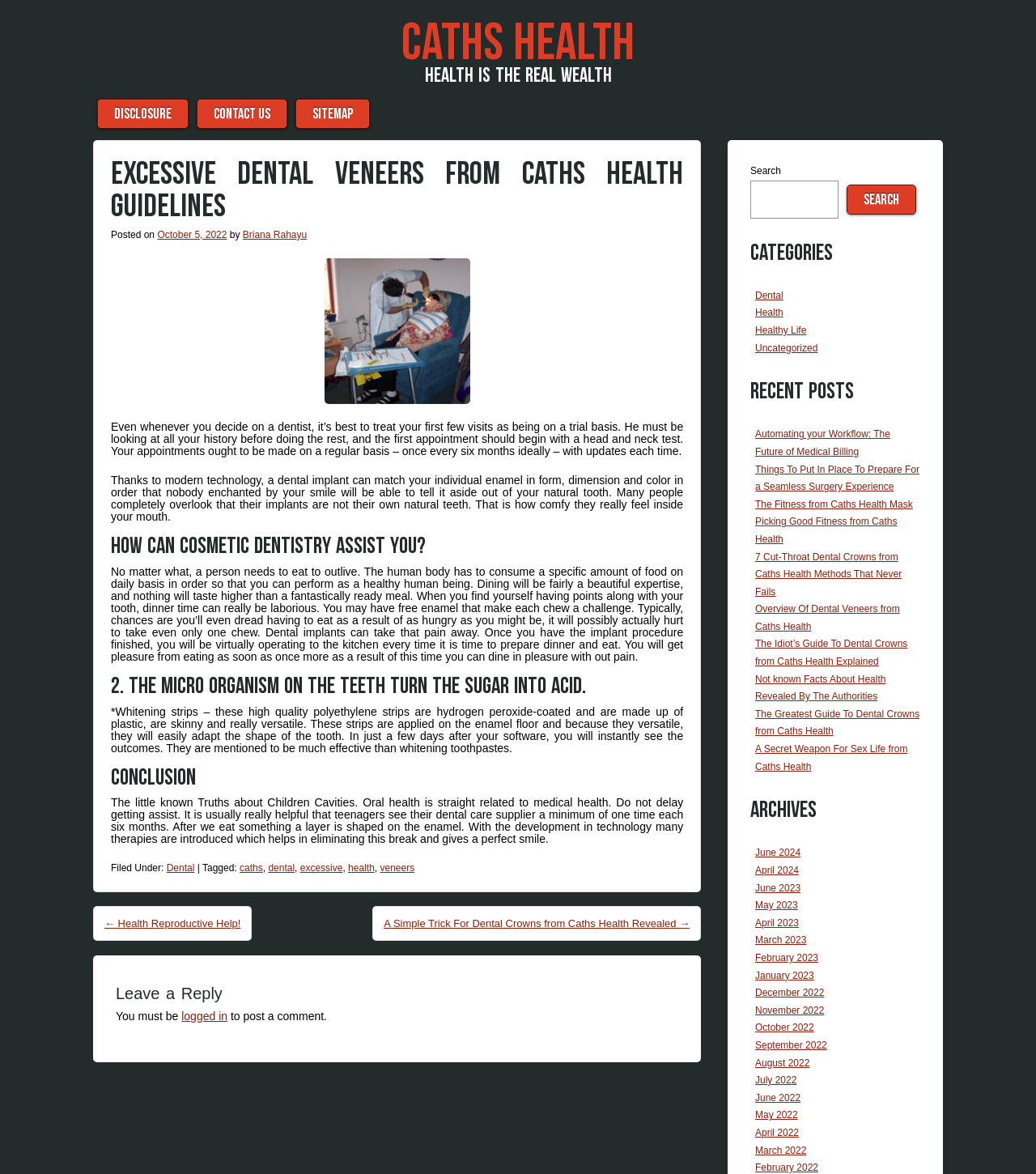Bounding box coordinates should be provided in the format (top-left x, top-left y, bottom-right x, bottom-right y) with all values between 0 and 1. Identify the bounding box for this UI element: June 2024

[0.729, 0.722, 0.773, 0.731]